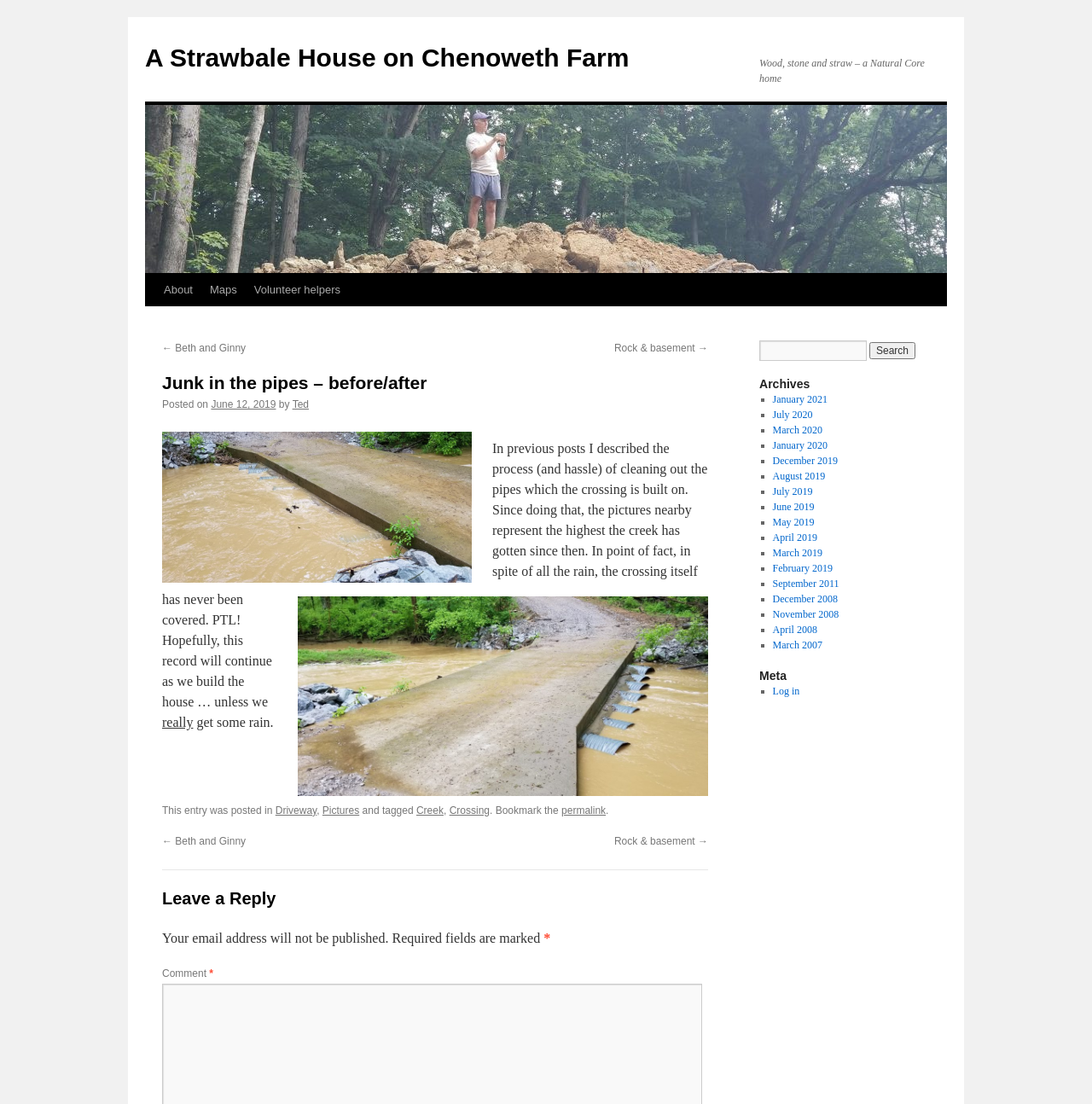What is the author's name?
Refer to the image and give a detailed answer to the question.

I found the author's name by looking at the text 'by Ted' which is located below the heading 'Junk in the pipes – before/after'.